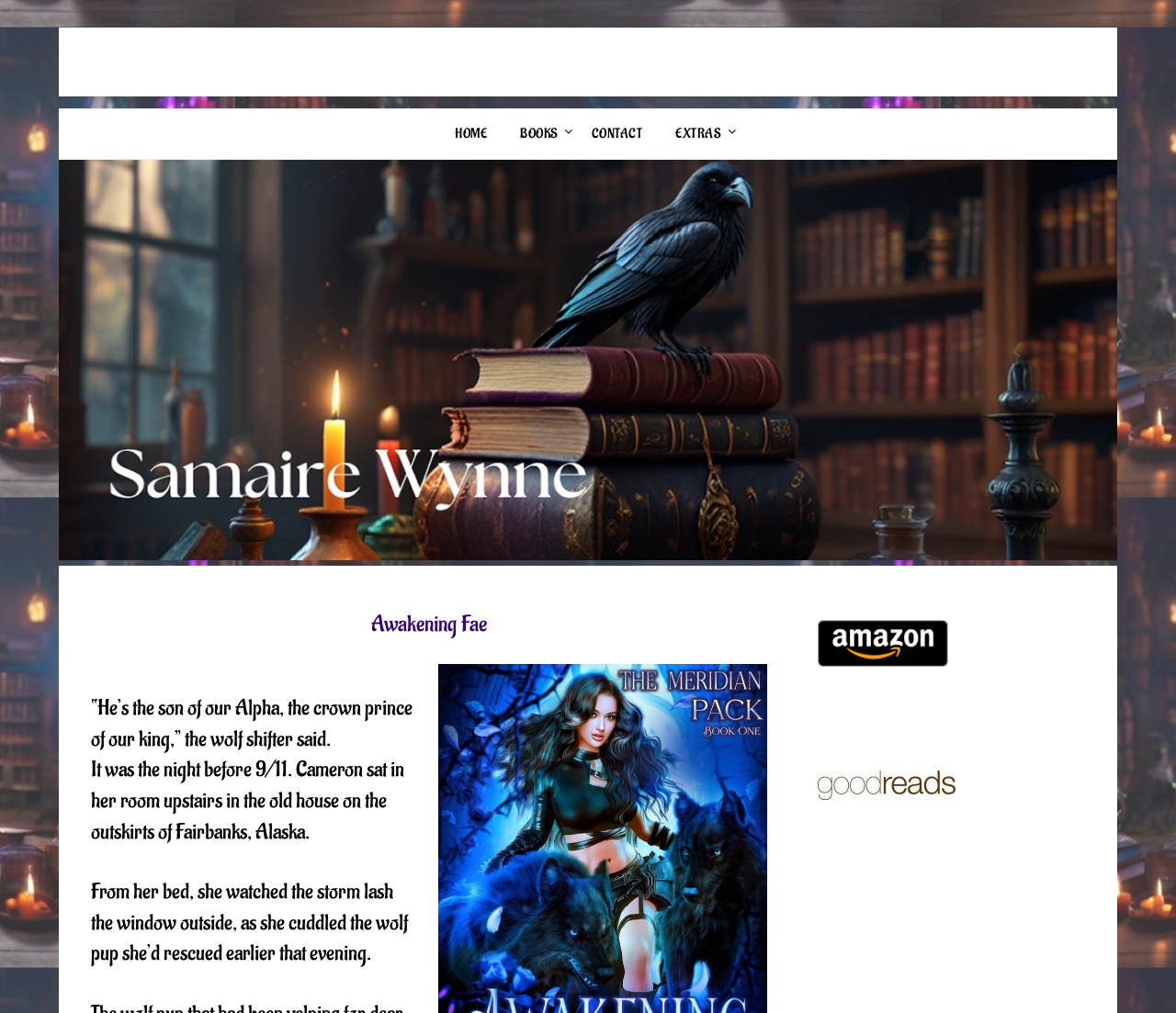What is the name of the author?
Carefully analyze the image and provide a thorough answer to the question.

The name of the author can be found in the image element with the text 'Samaire Wynne' which is located at the top of the webpage, taking up most of the width.